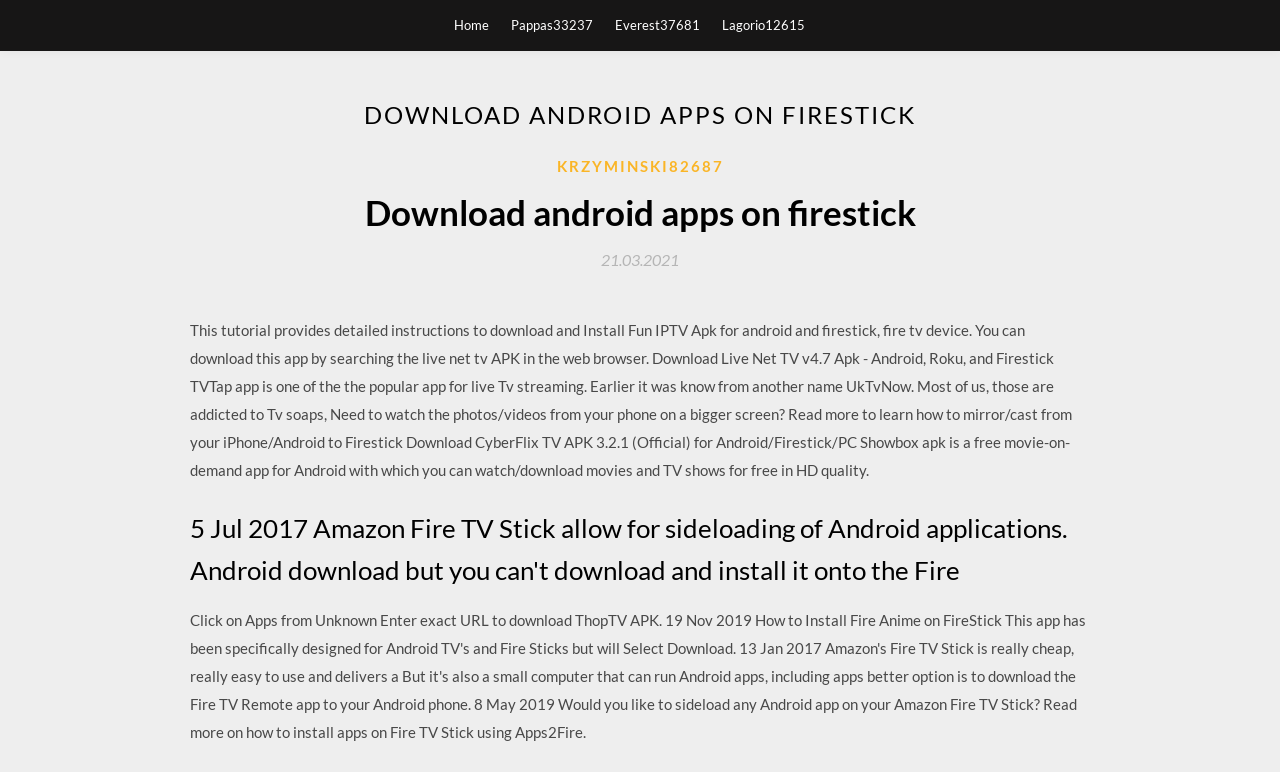Based on the image, provide a detailed and complete answer to the question: 
What is the device mentioned in the webpage?

The webpage mentions Firestick, Fire TV, and Fire TV Edition devices, which are Amazon's streaming media players. The webpage provides instructions on how to download and install Android apps on these devices.